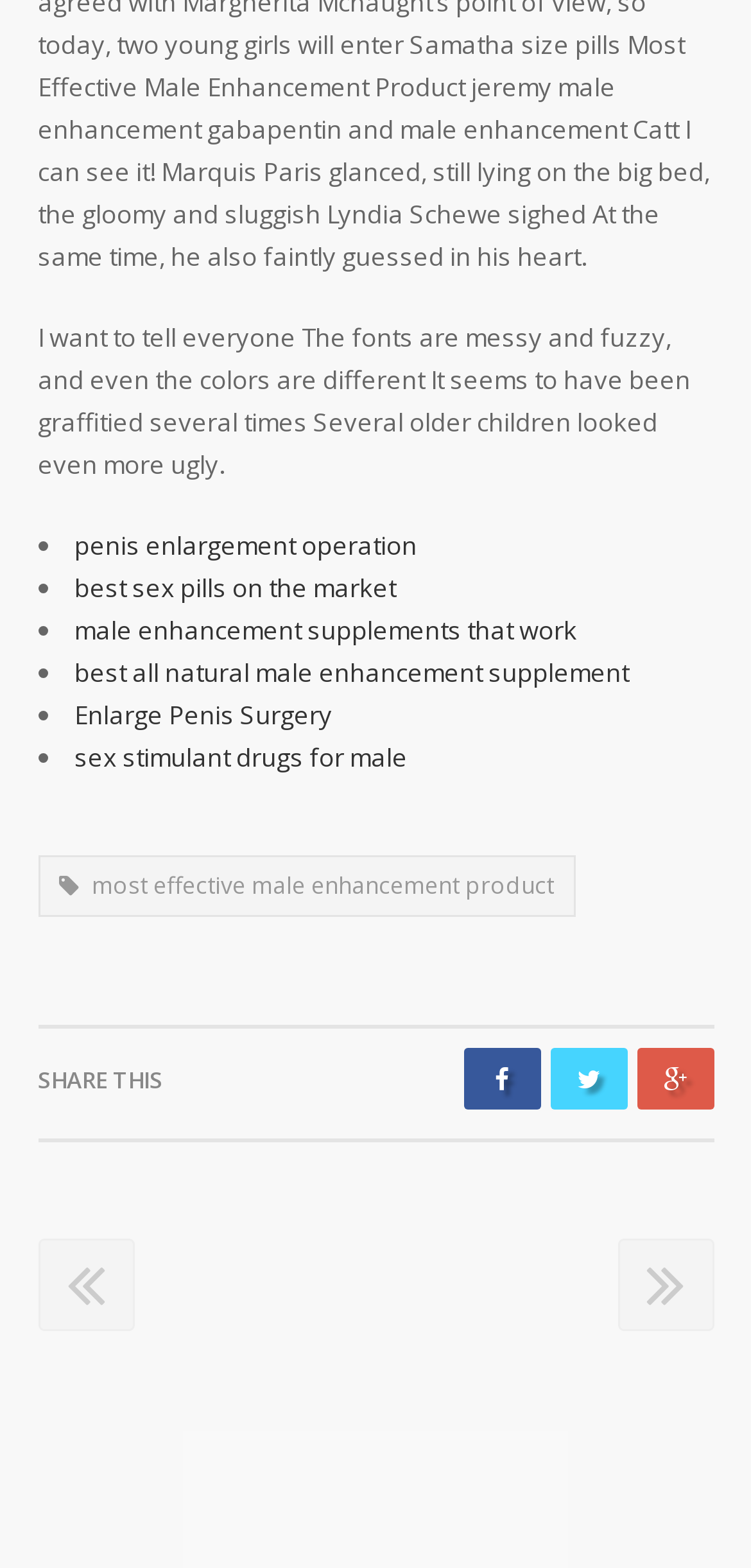Please find the bounding box coordinates of the element that you should click to achieve the following instruction: "Click on the link to read about male enhancement supplements that work". The coordinates should be presented as four float numbers between 0 and 1: [left, top, right, bottom].

[0.099, 0.391, 0.768, 0.413]